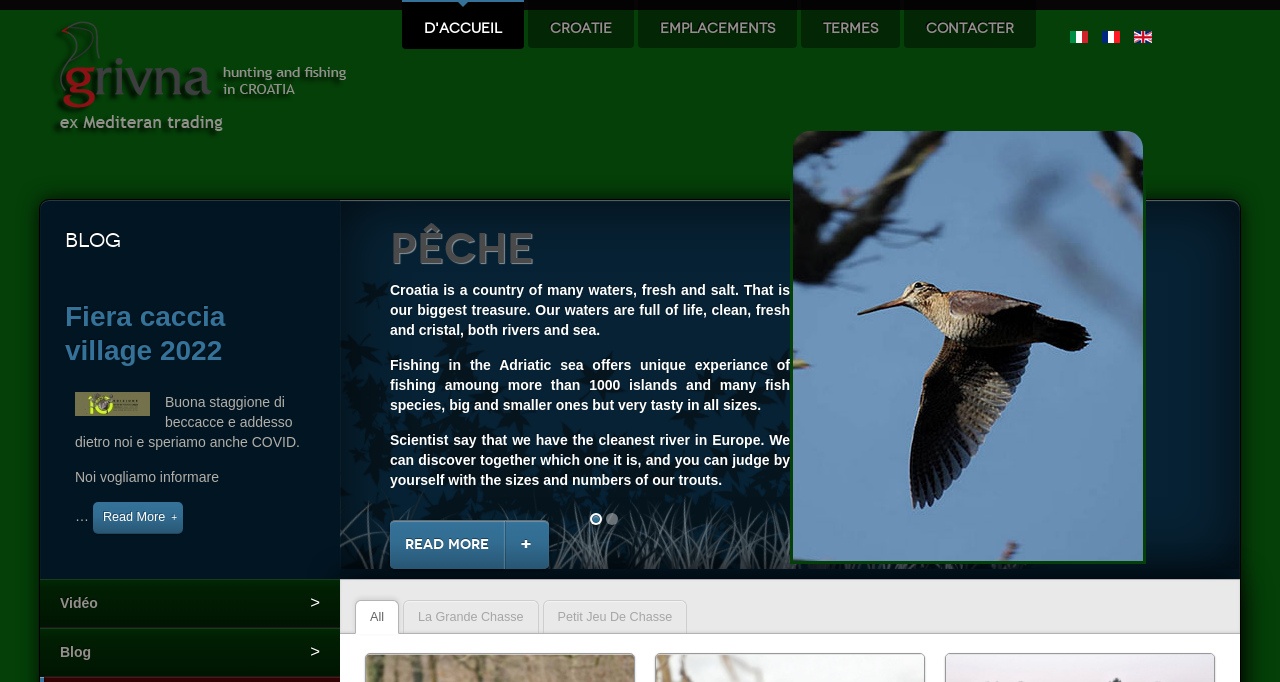Find the bounding box coordinates for the element that must be clicked to complete the instruction: "Explore the 'Pêche' section". The coordinates should be four float numbers between 0 and 1, indicated as [left, top, right, bottom].

[0.305, 0.327, 0.417, 0.405]